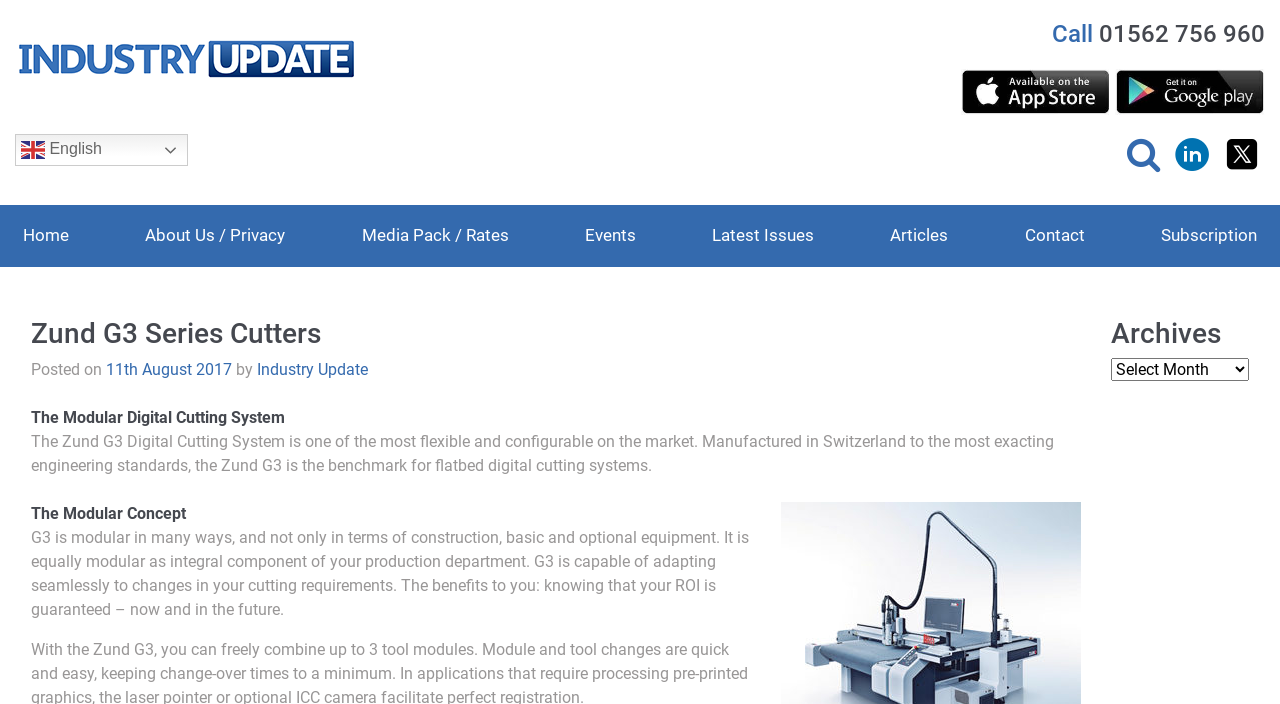Determine the bounding box coordinates of the clickable element to achieve the following action: 'Switch to English'. Provide the coordinates as four float values between 0 and 1, formatted as [left, top, right, bottom].

[0.012, 0.191, 0.147, 0.236]